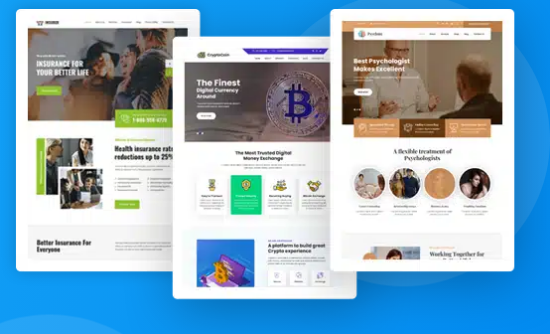Generate an elaborate caption for the image.

The image showcases a visually appealing collage of three distinct website designs, each representing various industries and services. 

On the left, one site focuses on health insurance, prominently featuring a headline about insurance for a better life along with a contact number, drawing attention to health-related services. In the center, a cryptocurrency exchange platform is highlighted, showcasing its trustworthiness with graphic elements that reflect digital currency, specifically emphasizing a Bitcoin motif. Finally, on the right, a psychologist’s website is displayed, suggesting professionalism and comfort, with insights into flexible treatment options. 

The vibrant blue background enhances the overall presentation, making the designs stand out, while also illustrating the versatility and creativity in website design aimed at different target audiences.